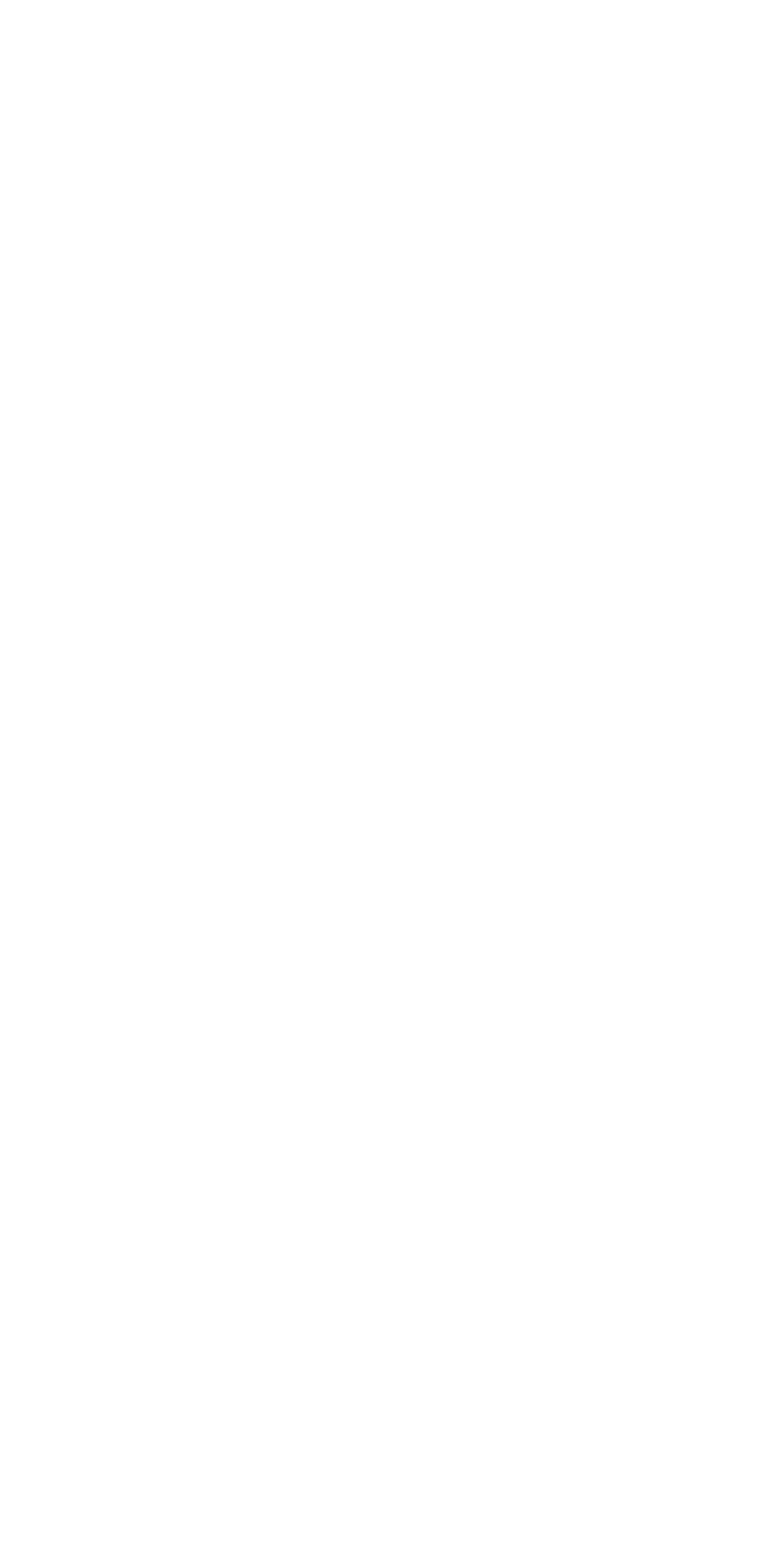Give a one-word or one-phrase response to the question:
What is the second industry mentioned?

Video Customer Support